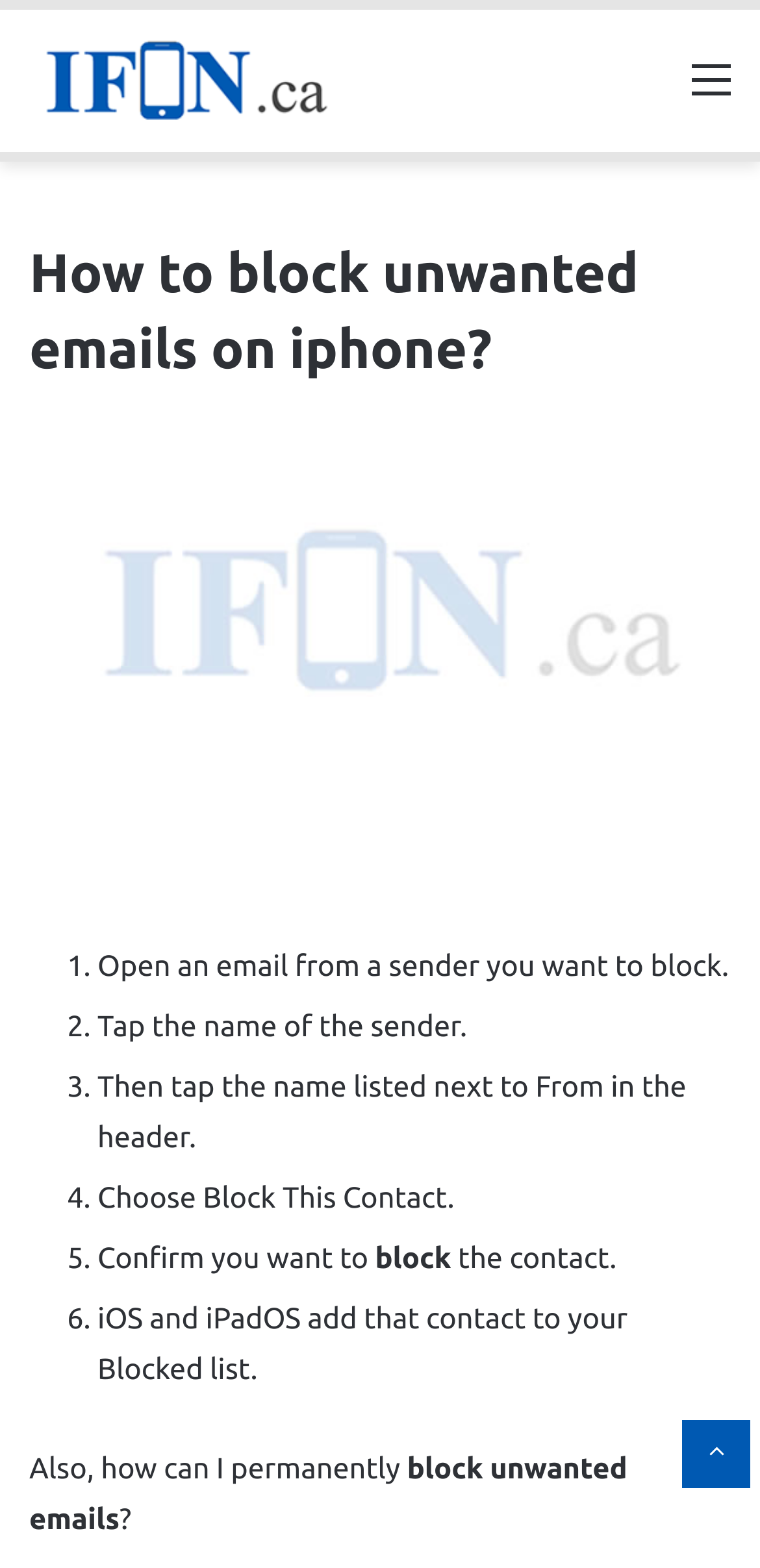Give a one-word or one-phrase response to the question:
What is the purpose of the Back to top button?

To go back to top